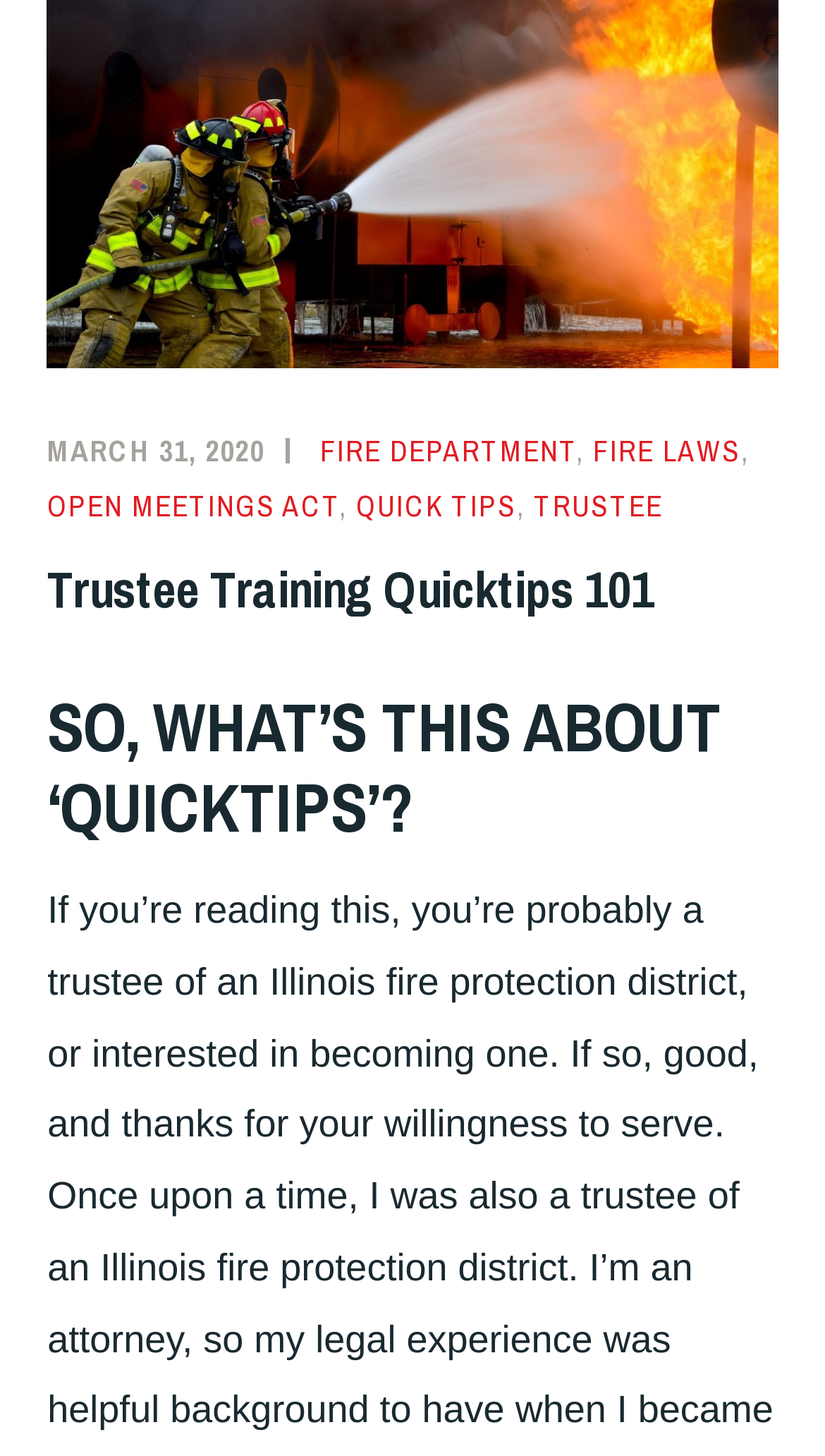Using floating point numbers between 0 and 1, provide the bounding box coordinates in the format (top-left x, top-left y, bottom-right x, bottom-right y). Locate the UI element described here: Fire Laws

[0.719, 0.297, 0.898, 0.323]